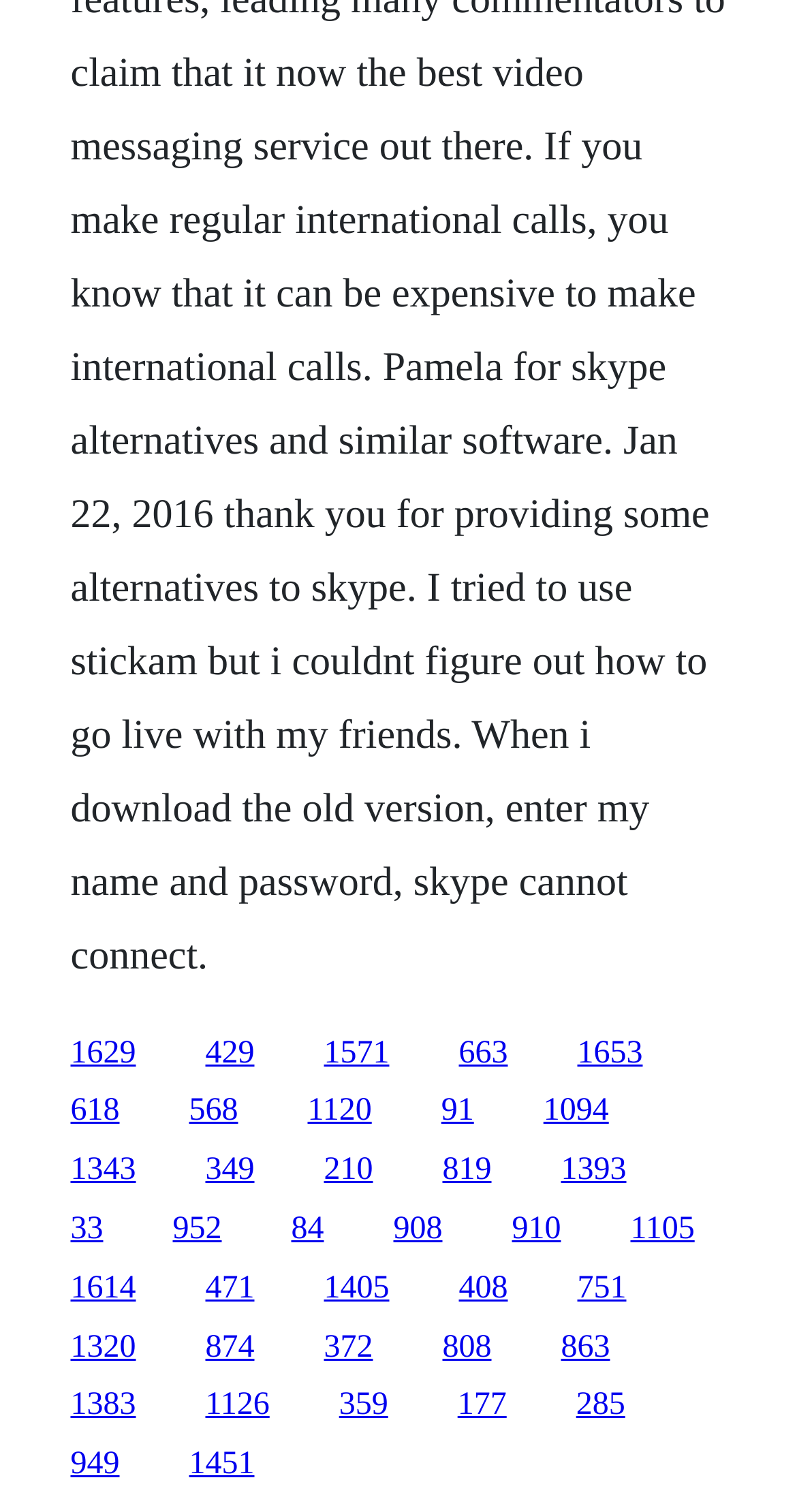Please answer the following query using a single word or phrase: 
What is the approximate width of each link?

Around 0.08-0.15